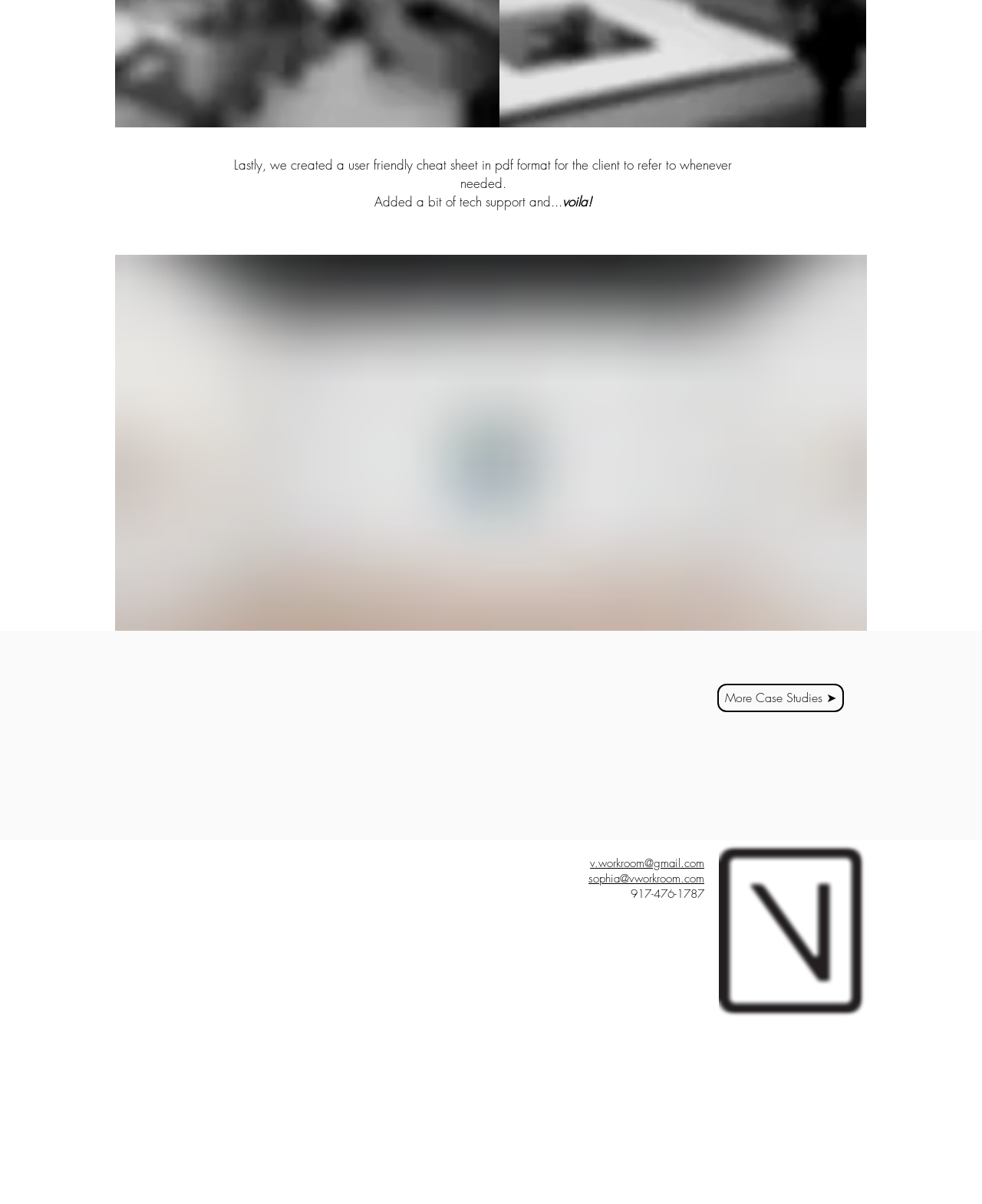Give a one-word or one-phrase response to the question: 
What is the format of the user-friendly cheat sheet?

pdf